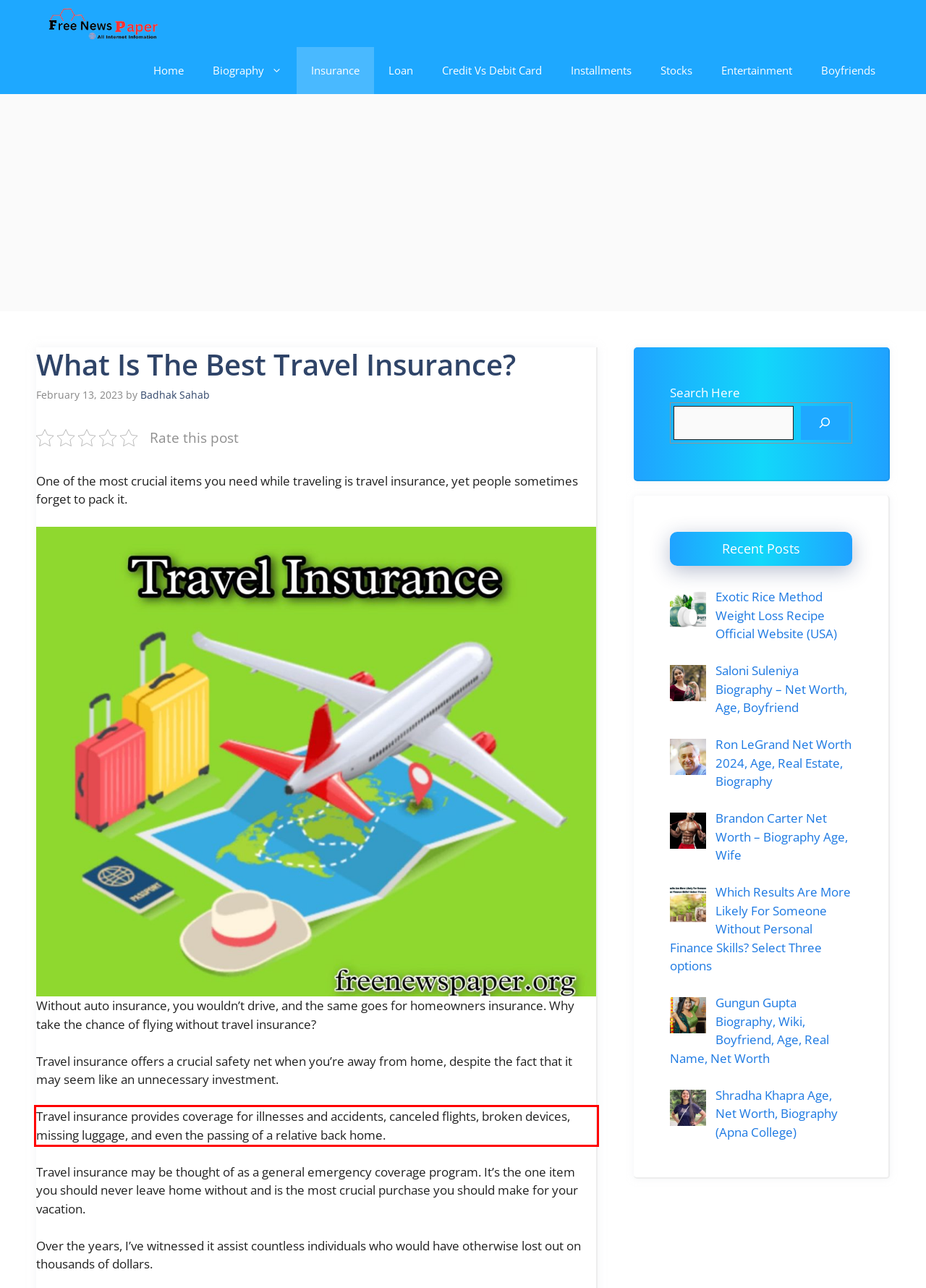Identify the text within the red bounding box on the webpage screenshot and generate the extracted text content.

Travel insurance provides coverage for illnesses and accidents, canceled flights, broken devices, missing luggage, and even the passing of a relative back home.